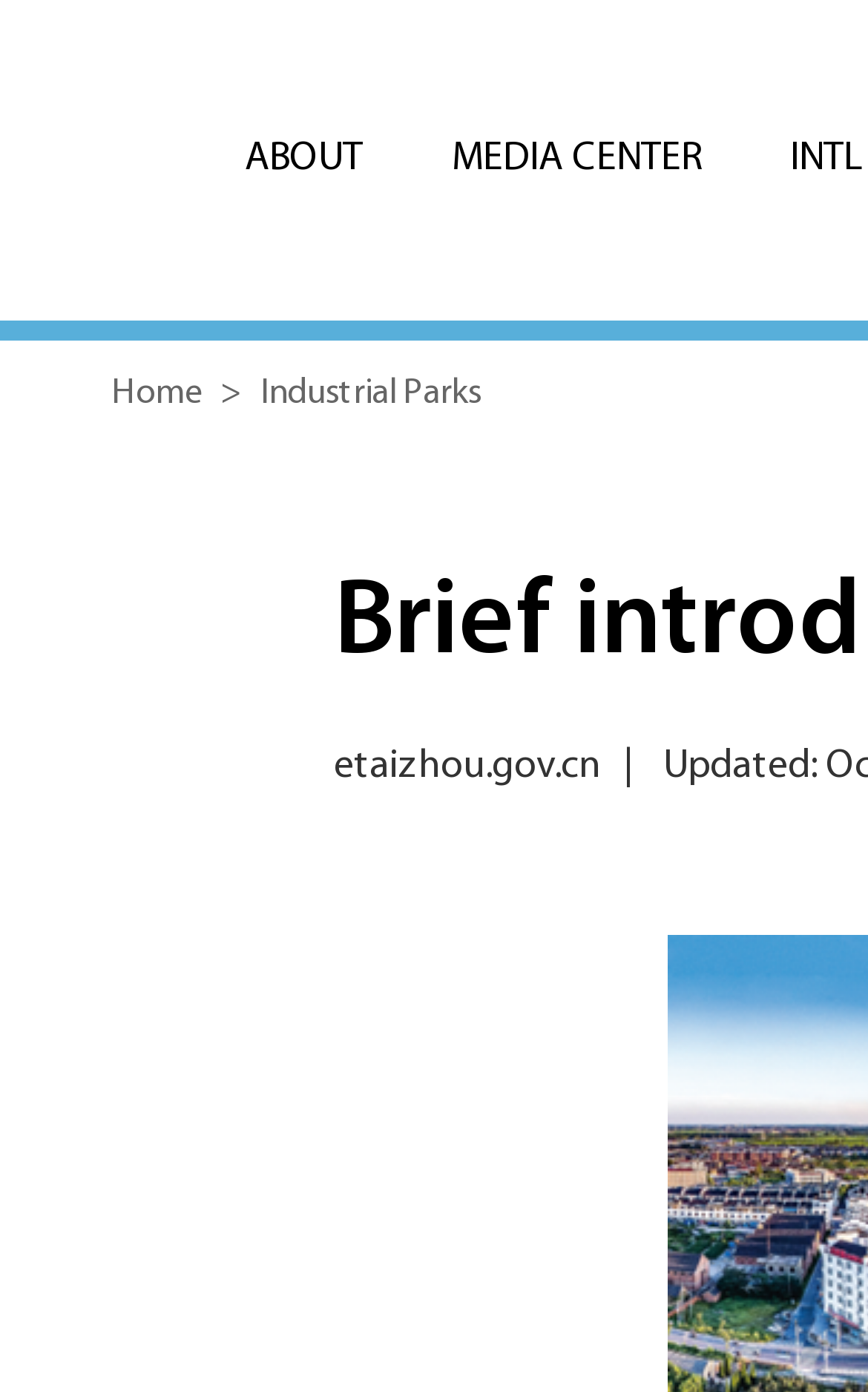What is the name of the high-tech zone?
Based on the visual details in the image, please answer the question thoroughly.

Based on the meta description 'Brief introduction of Xinghua High-tech Zone', I can infer that the webpage is about Xinghua High-tech Zone, so the name of the high-tech zone is Xinghua.